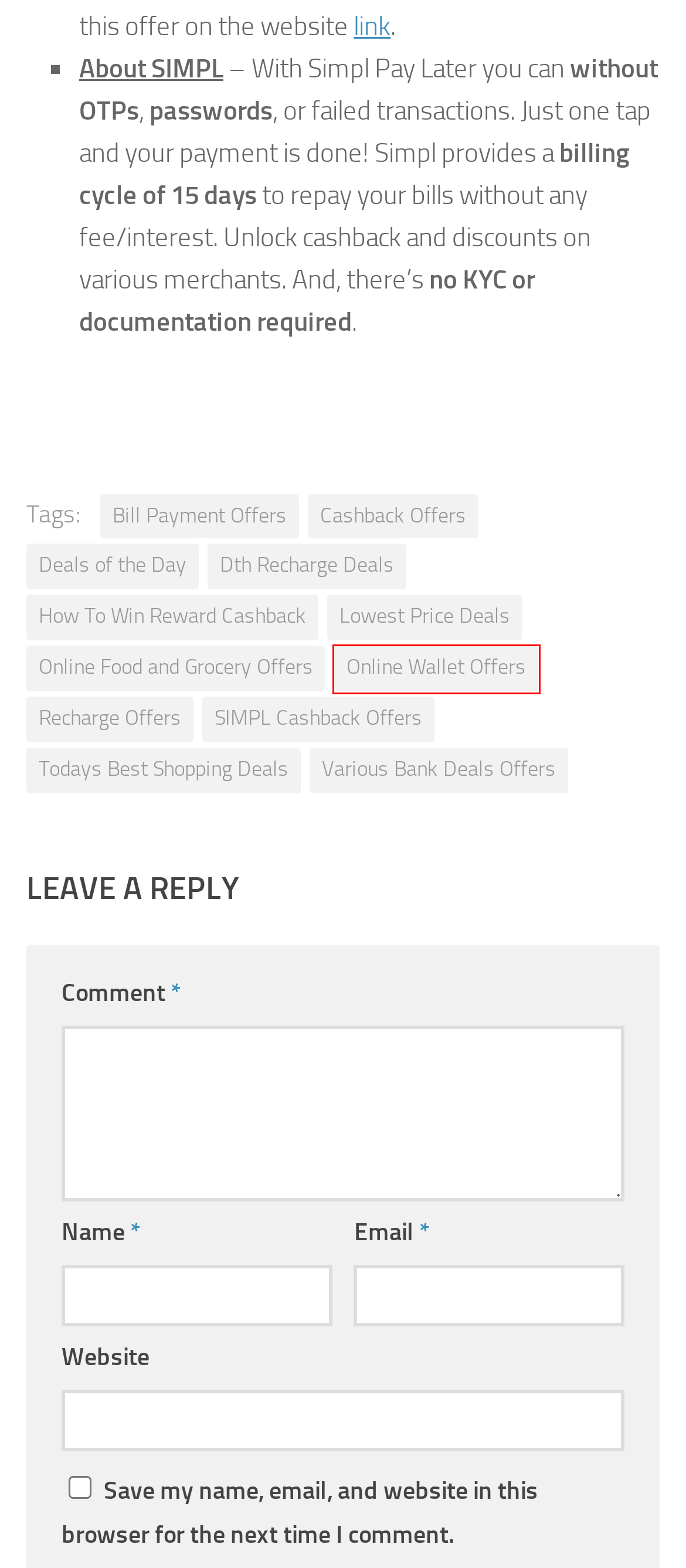You are given a screenshot of a webpage with a red rectangle bounding box. Choose the best webpage description that matches the new webpage after clicking the element in the bounding box. Here are the candidates:
A. Online Food and Grocery Offers Archives - GoDeal»Online
B. SIMPL Cashback Offers Archives - GoDeal»Online
C. Various Bank Deals Offers Archives - GoDeal»Online
D. How To Win Reward Cashback Archives - GoDeal»Online
E. Dth Recharge Deals Archives - GoDeal»Online
F. Online Wallet Offers Archives - GoDeal»Online
G. Lowest Price Deals Archives - GoDeal»Online
H. Cashback Offers Archives - GoDeal»Online

F